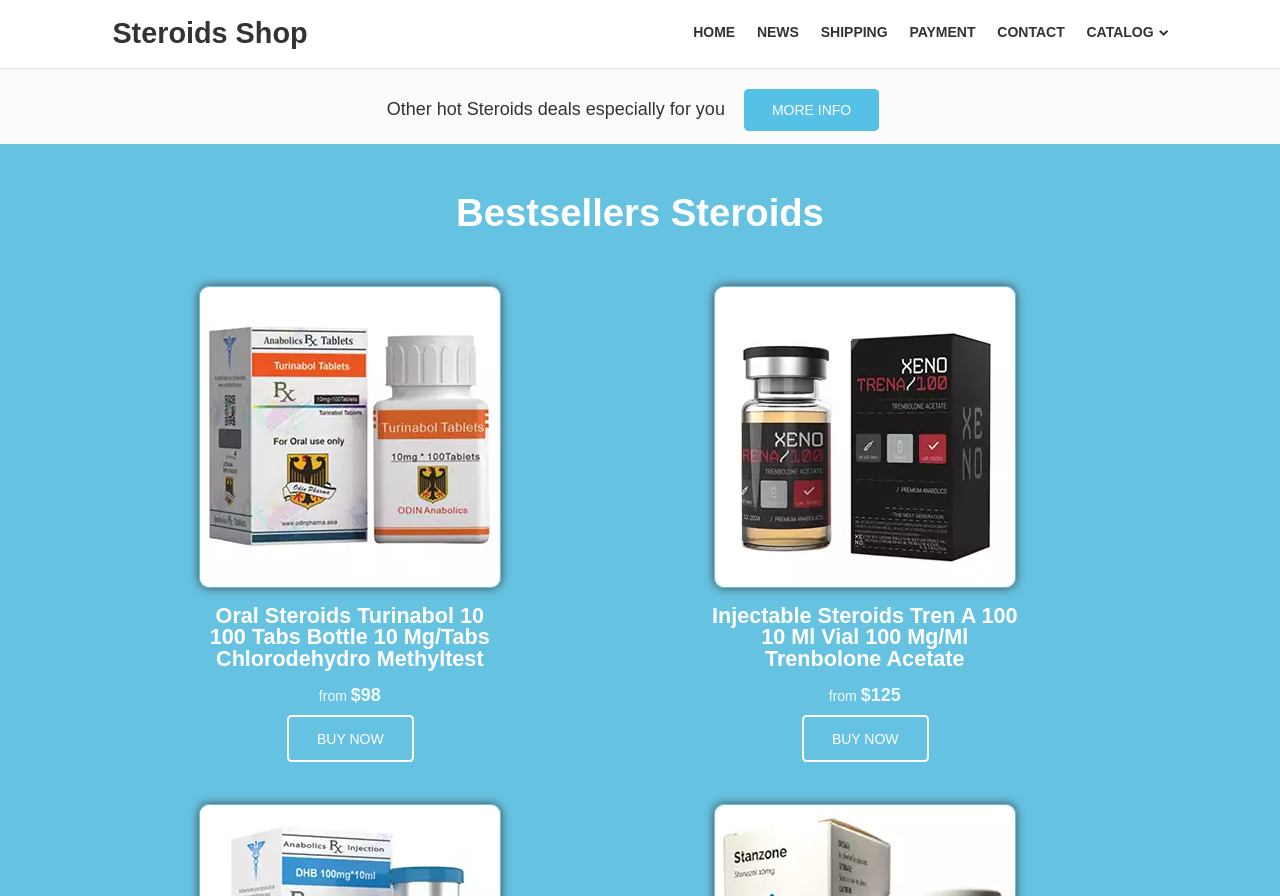What is the price of Injectable Steroids Tren A 100?
Refer to the image and give a detailed answer to the question.

I found the answer by looking at the product description of Injectable Steroids Tren A 100, which mentions 'from $125'.